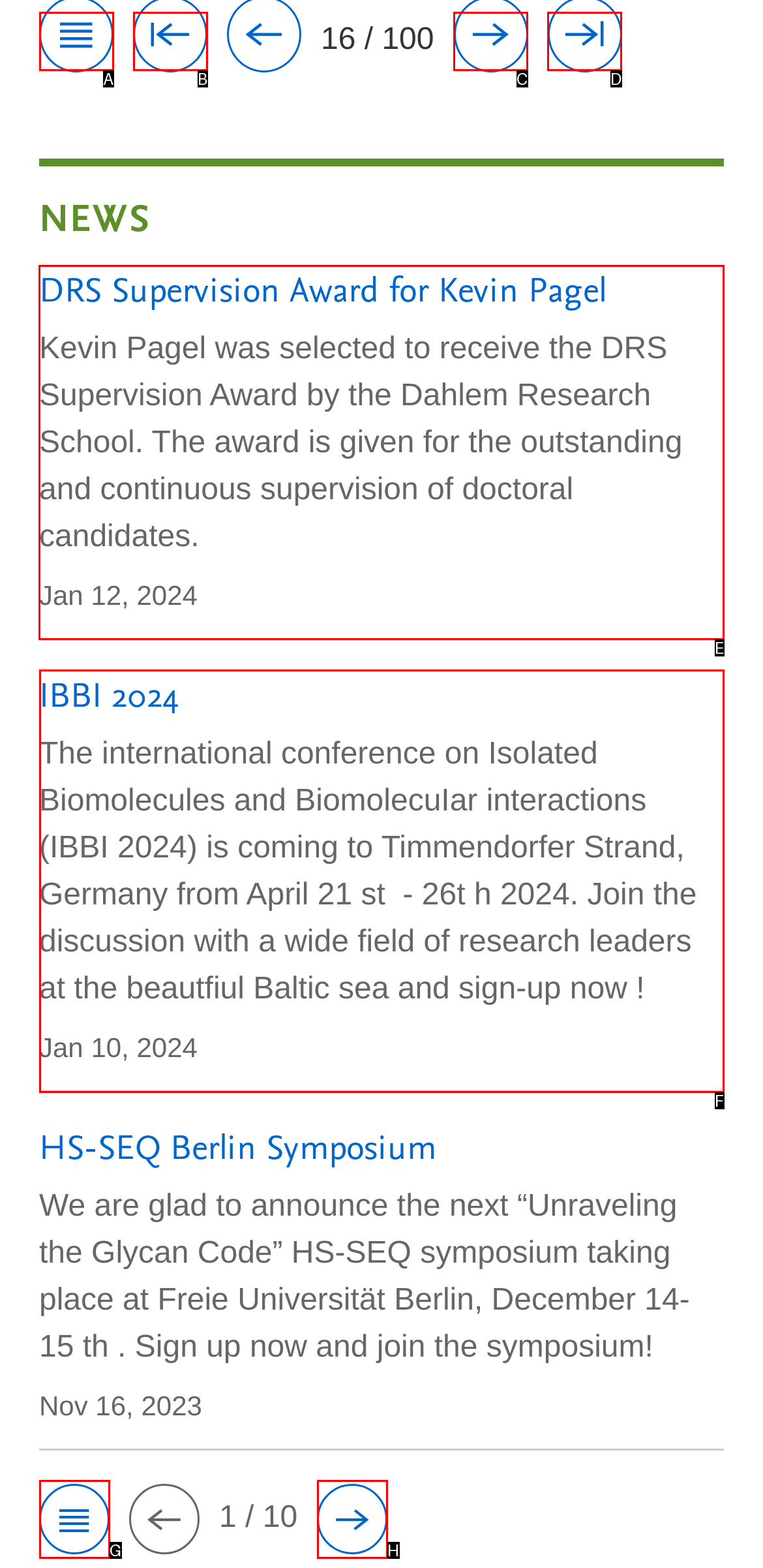Select the correct UI element to complete the task: read more about DRS Supervision Award
Please provide the letter of the chosen option.

E